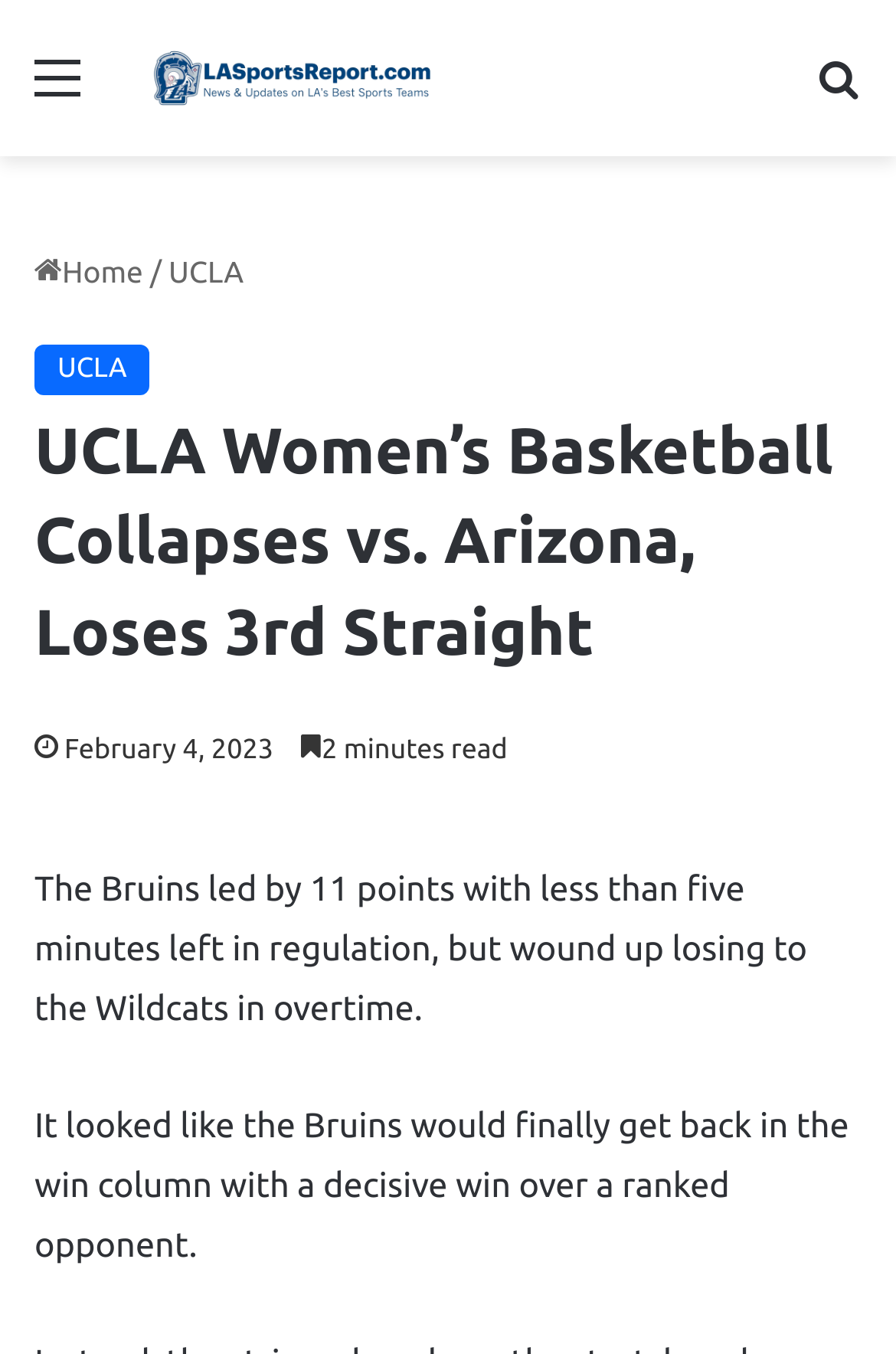Given the description of the UI element: "Search for", predict the bounding box coordinates in the form of [left, top, right, bottom], with each value being a float between 0 and 1.

[0.91, 0.032, 0.962, 0.109]